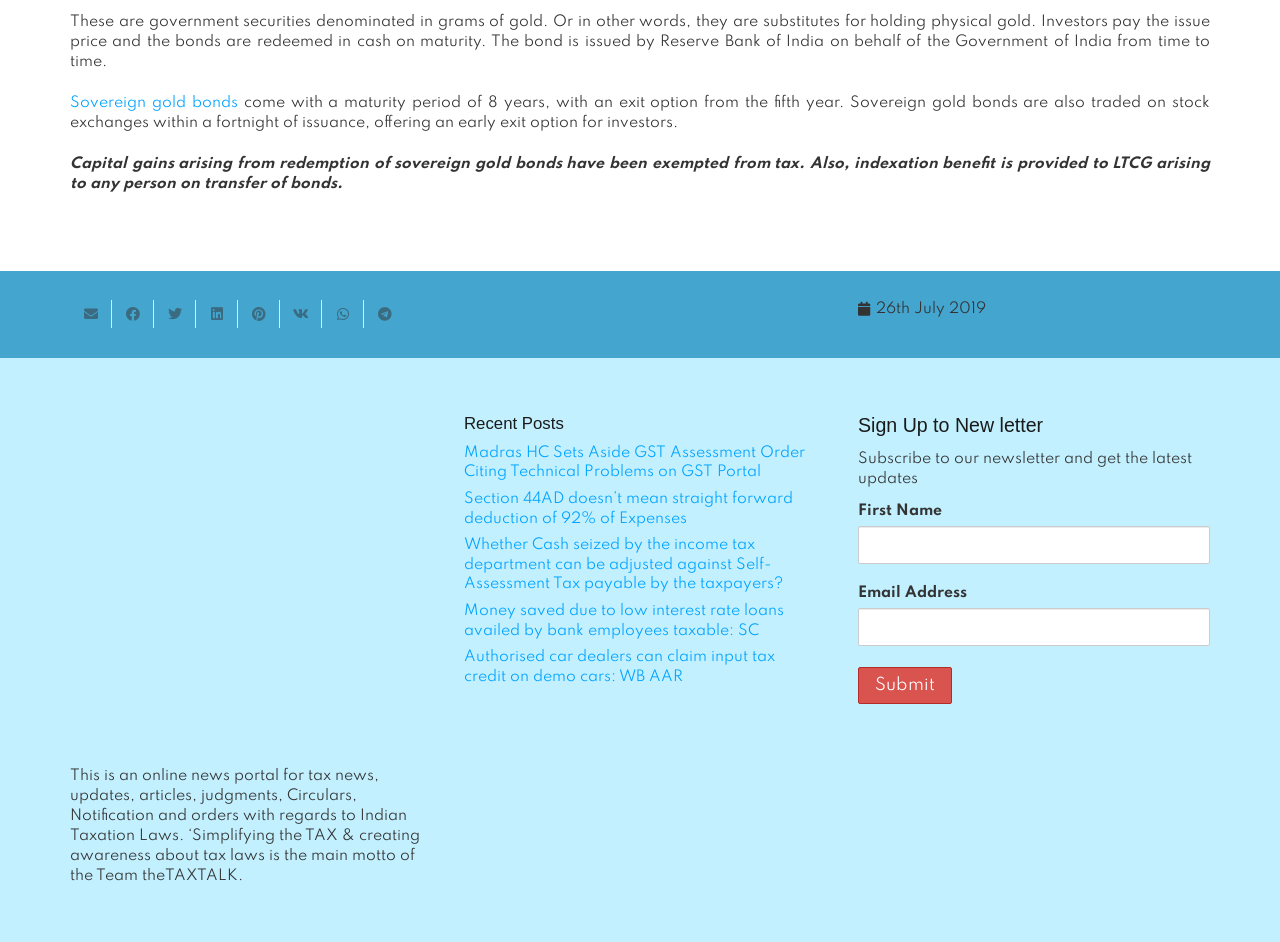What is the benefit of redeeming sovereign gold bonds?
Based on the image, give a one-word or short phrase answer.

Tax exemption